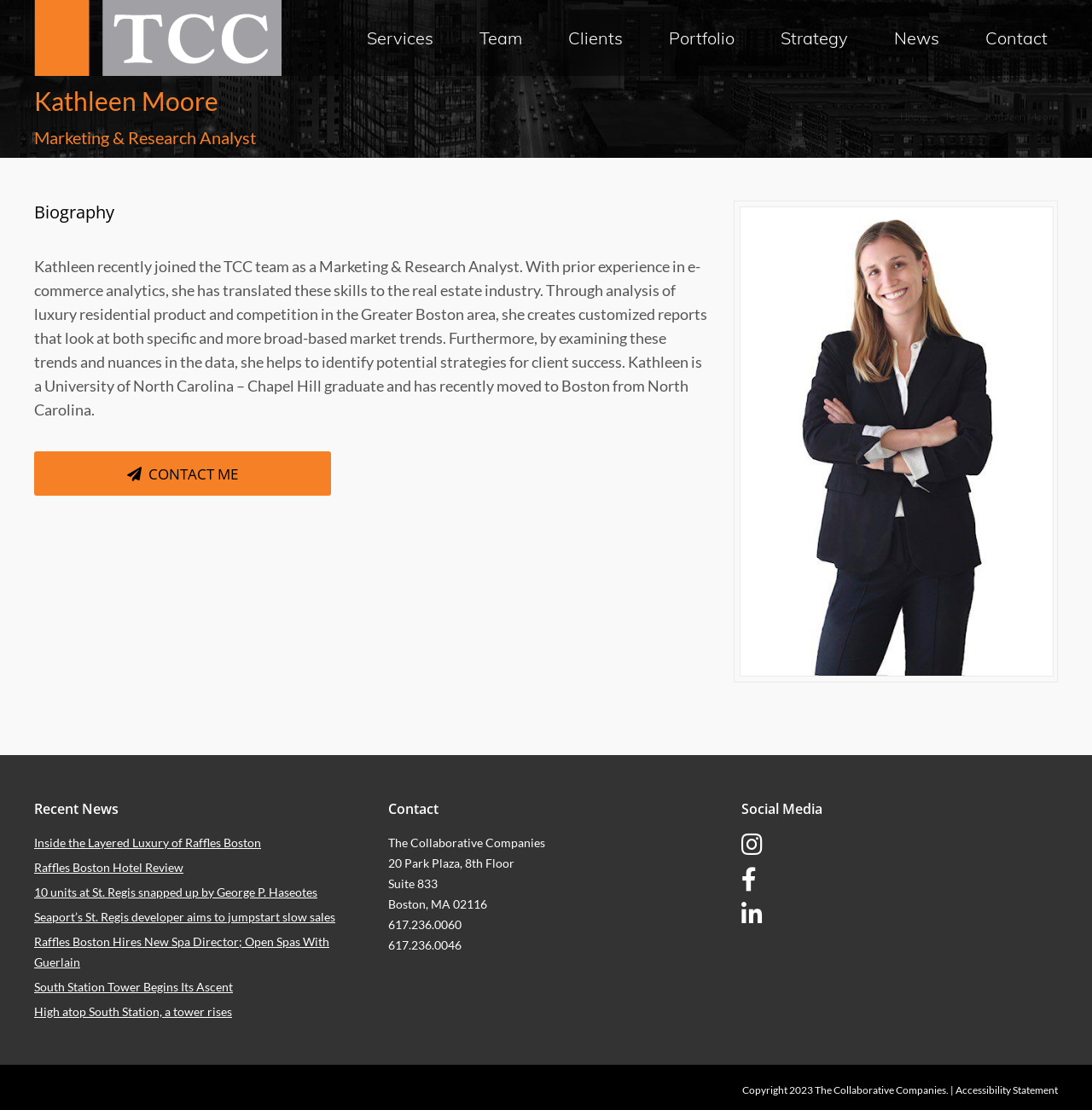Highlight the bounding box coordinates of the element you need to click to perform the following instruction: "Contact Kathleen."

[0.031, 0.407, 0.303, 0.447]